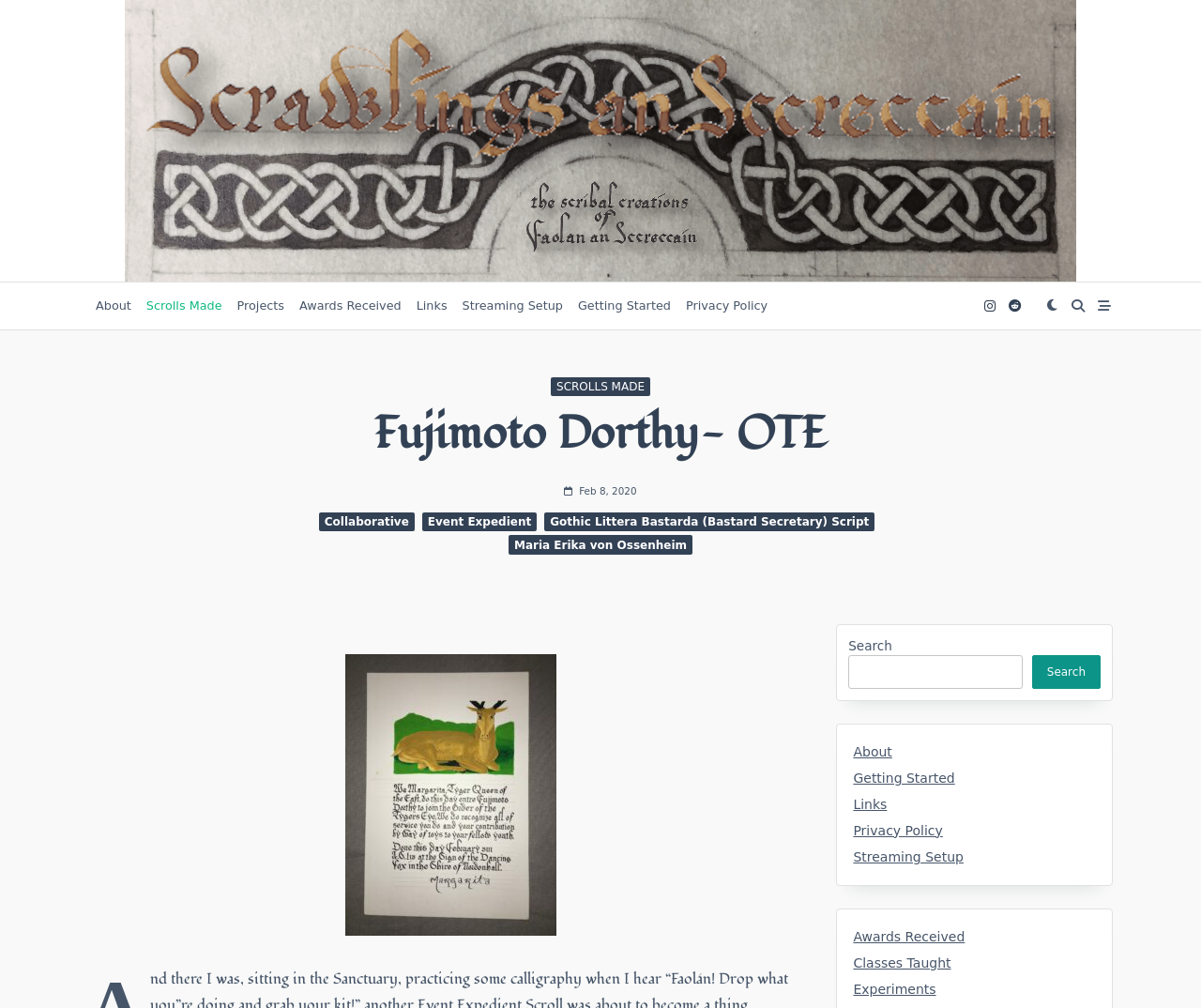Determine the bounding box coordinates of the UI element described by: "Maria Erika von Ossenheim".

[0.423, 0.531, 0.577, 0.55]